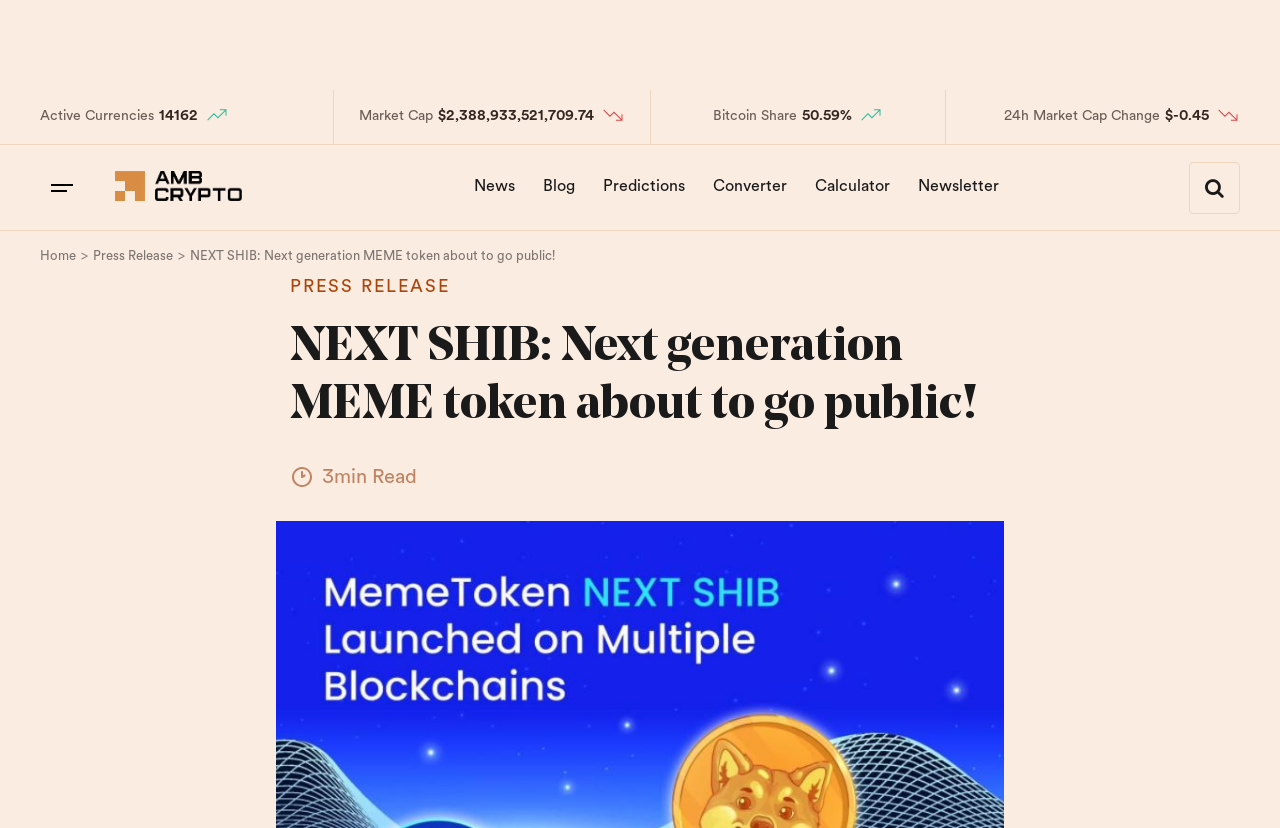Show the bounding box coordinates of the element that should be clicked to complete the task: "Read about Olivia Wilde's custody battle".

None